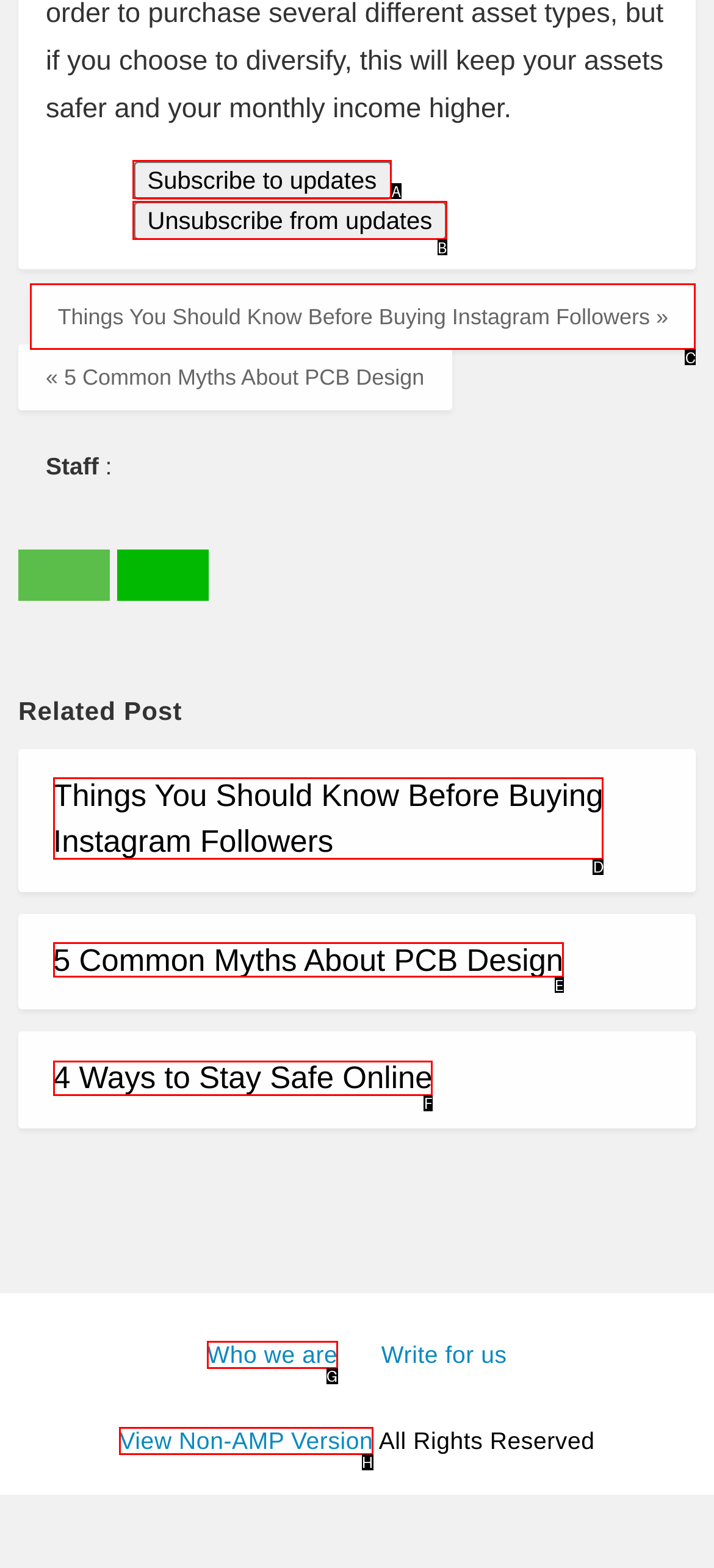Select the HTML element that needs to be clicked to carry out the task: Read about things you should know before buying Instagram followers
Provide the letter of the correct option.

C